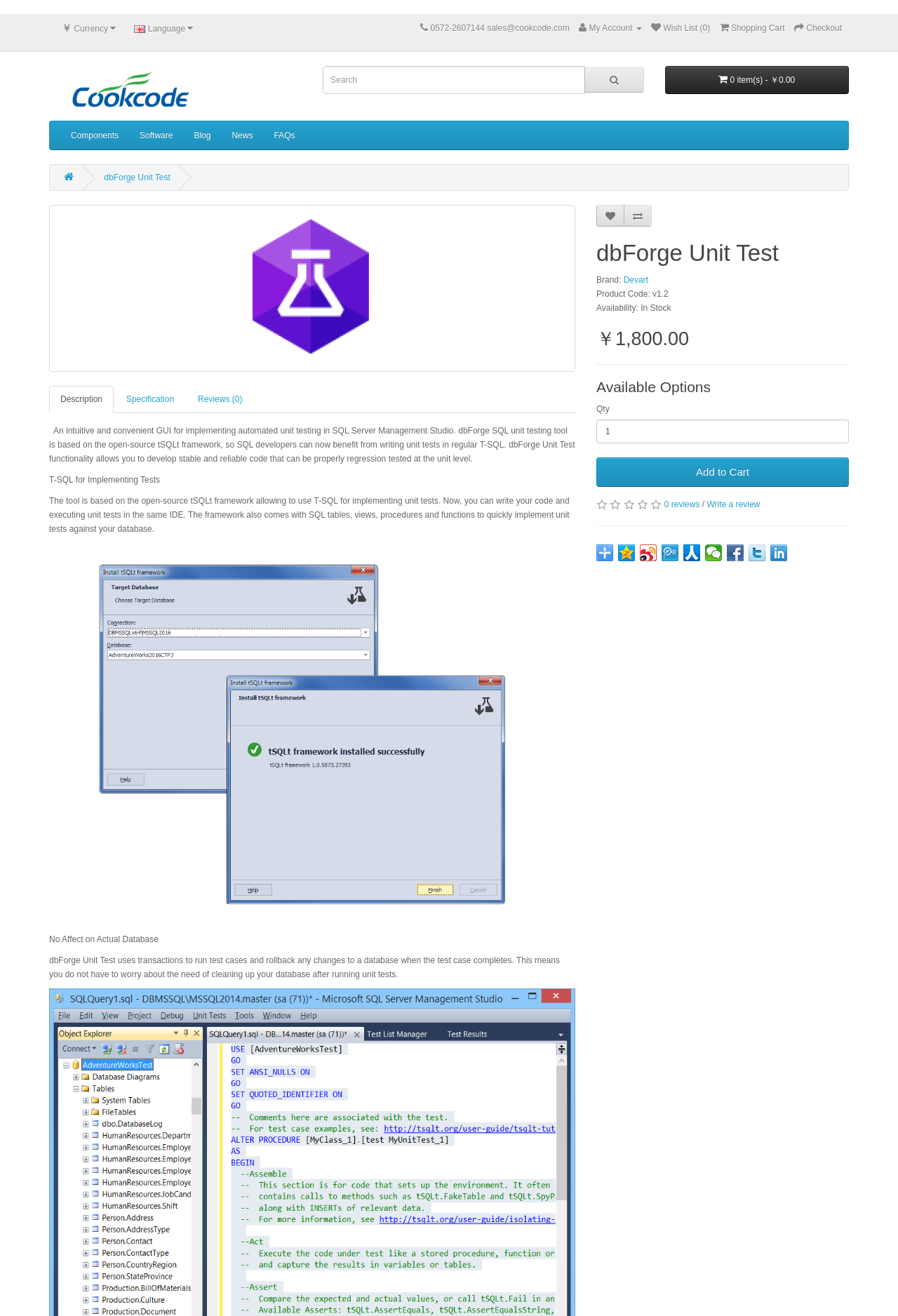Please find and give the text of the main heading on the webpage.

dbForge Unit Test